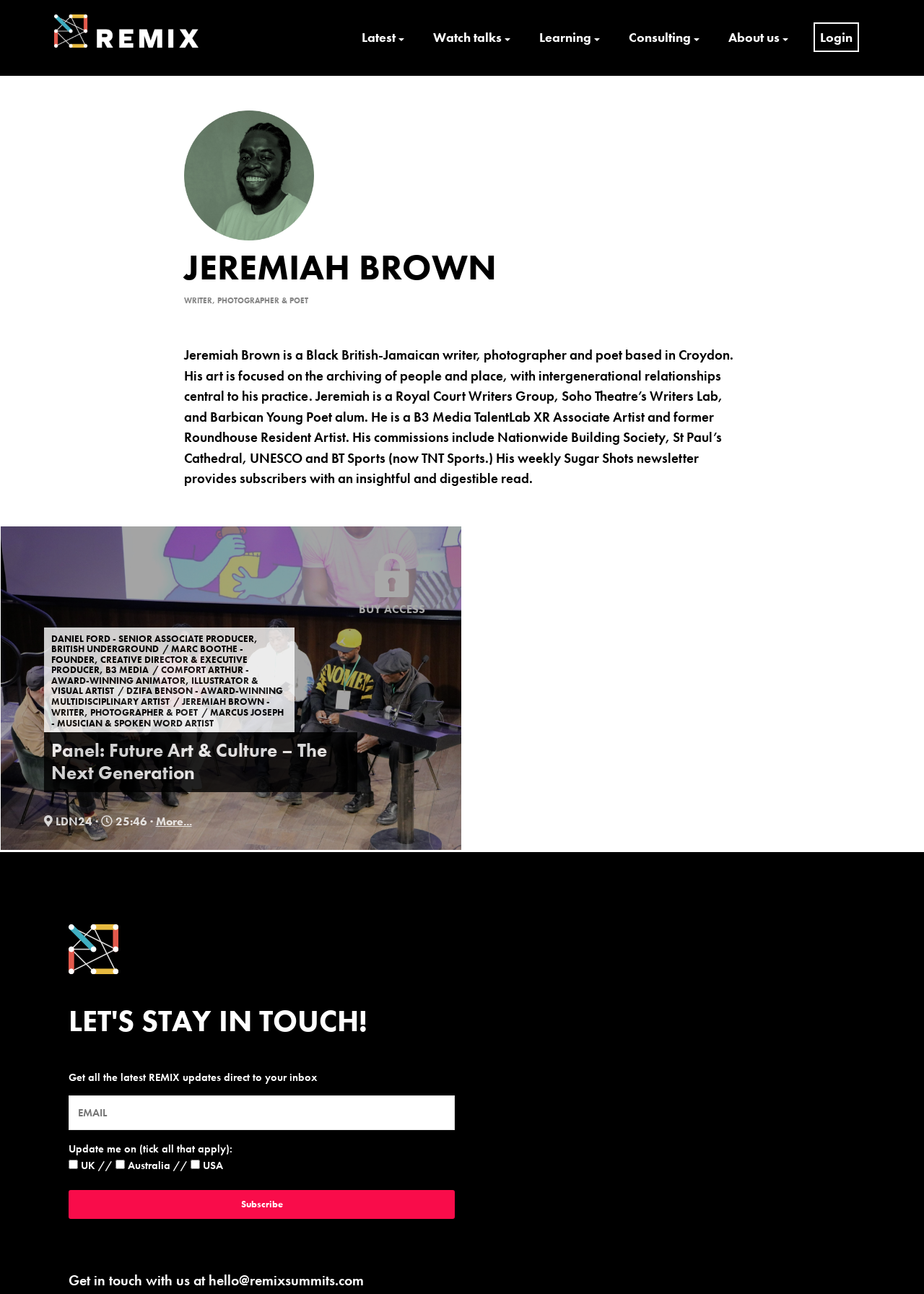Please provide the bounding box coordinates in the format (top-left x, top-left y, bottom-right x, bottom-right y). Remember, all values are floating point numbers between 0 and 1. What is the bounding box coordinate of the region described as: aria-label="Search..." name="q" placeholder="Search..."

None